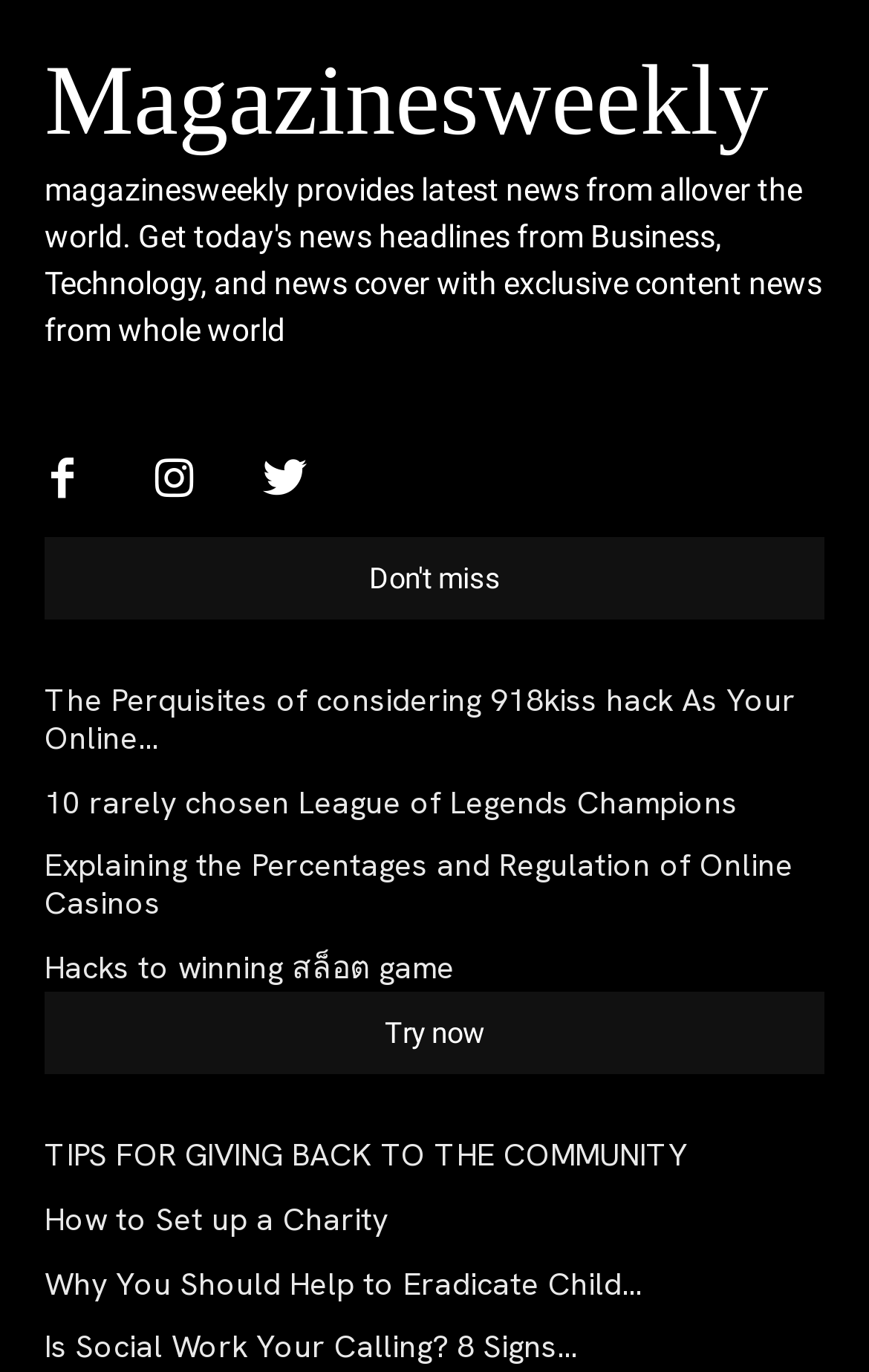Given the following UI element description: "Hacks to winning สล็อต game", find the bounding box coordinates in the webpage screenshot.

[0.051, 0.69, 0.523, 0.72]